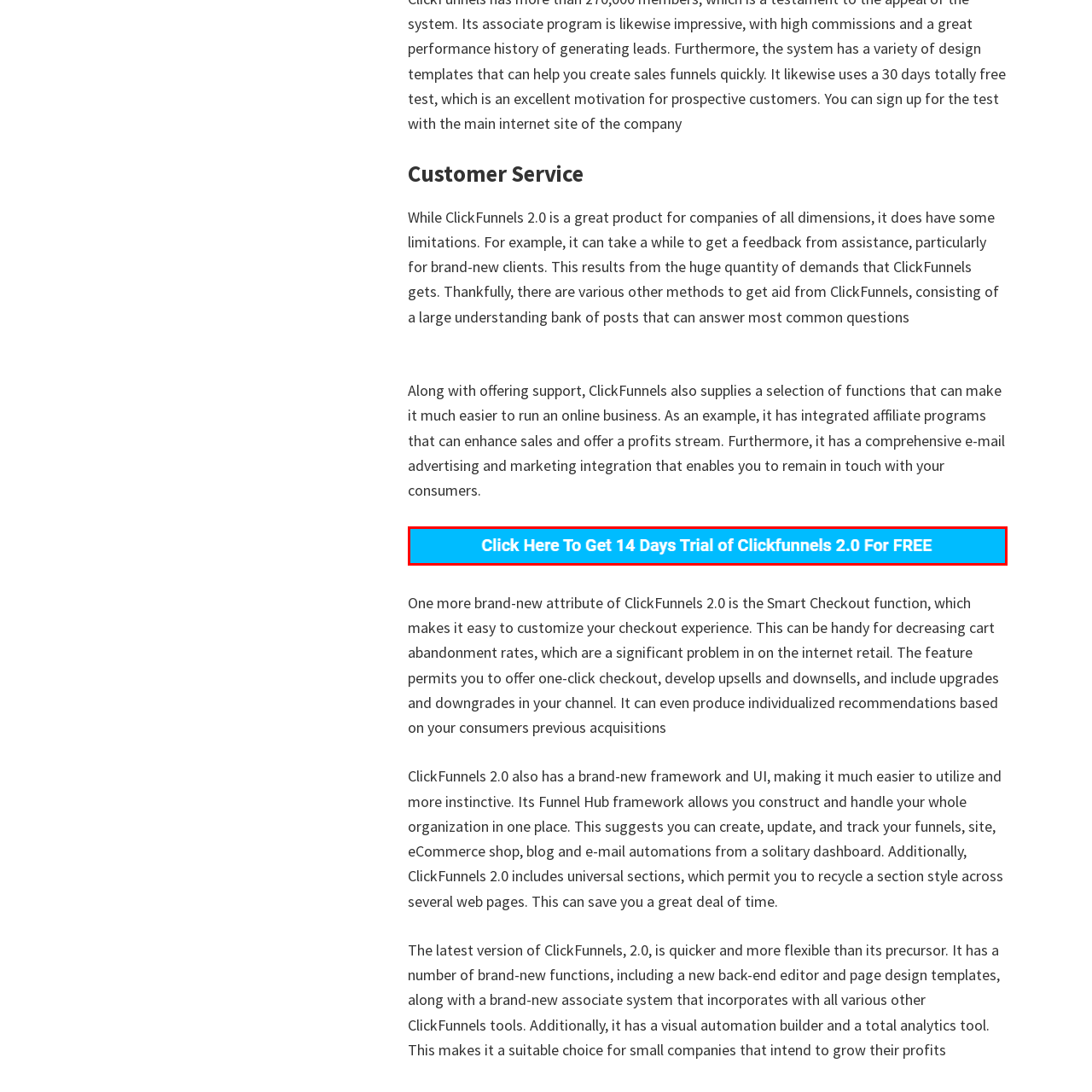Offer a detailed explanation of the image encased within the red boundary.

The image features a prominent call-to-action button against a vibrant blue background. The text on the button reads, "Click Here To Get 14 Days Trial of ClickFunnels 2.0 For FREE." This enticing offer highlights the chance for users to explore ClickFunnels 2.0, a platform designed to support various online business functions, including affiliate marketing. The button's design aims to capture attention and encourage potential users to take advantage of a risk-free trial, showcasing ClickFunnels' commitment to accessibility and helping individuals optimize their business strategies.